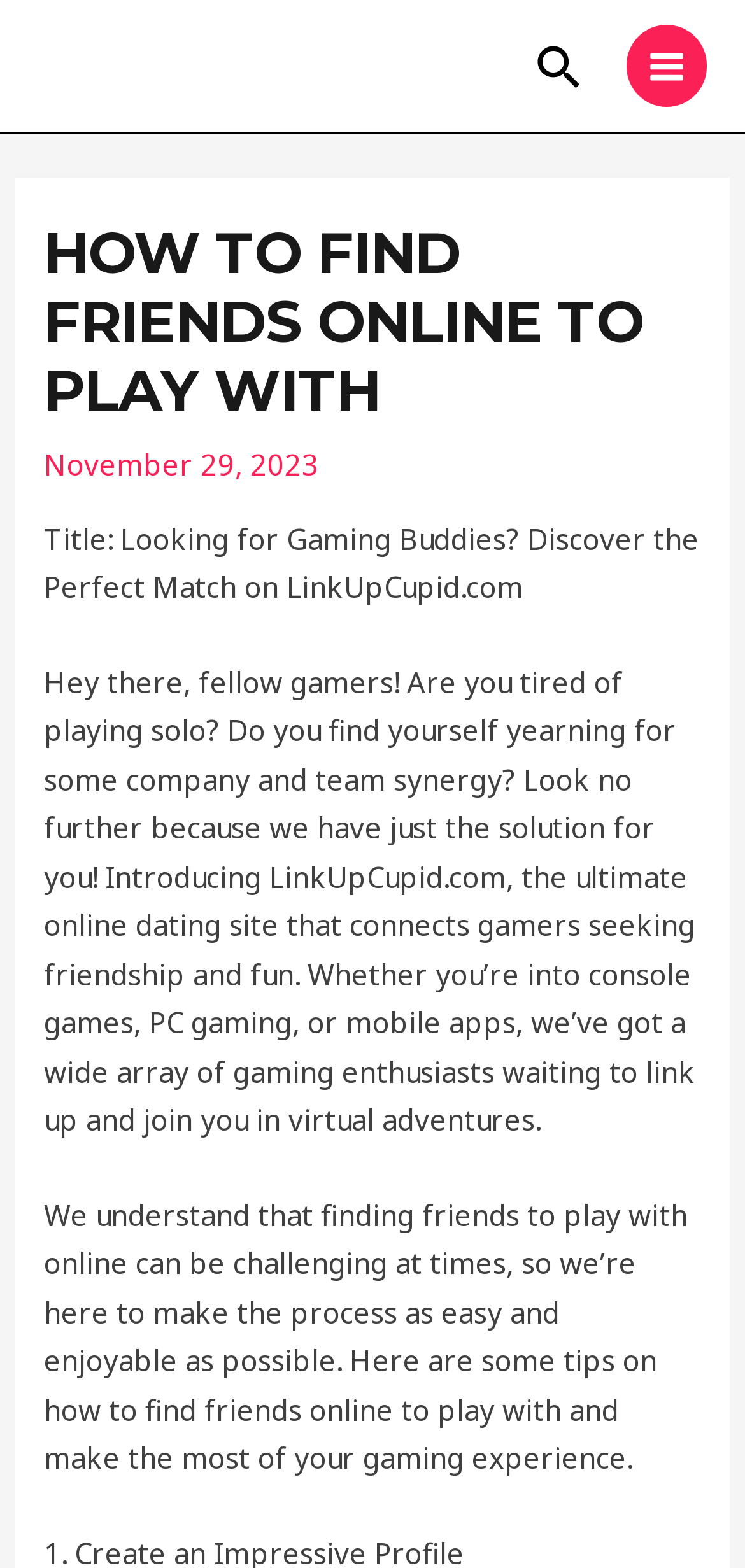Deliver a detailed narrative of the webpage's visual and textual elements.

The webpage is about finding friends online to play with, specifically focusing on gaming communities. At the top-right corner, there is a search icon link and a main menu button. Below the main menu button, there is a header section that spans almost the entire width of the page. 

In the header section, the title "HOW TO FIND FRIENDS ONLINE TO PLAY WITH" is prominently displayed, accompanied by the date "November 29, 2023" on the right side. 

Below the title, there is a subtitle that reads "Title: Looking for Gaming Buddies? Discover the Perfect Match on LinkUpCupid.com". 

The main content of the page is a lengthy paragraph that introduces LinkUpCupid.com, an online dating site designed for gamers to find friends and connect with others who share similar interests. The text explains the benefits of using the site and how it can help gamers find companions for online gaming.

Further down the page, there is another paragraph that provides tips on how to find friends online to play with and make the most of the gaming experience. 

At the bottom-left corner, there is a "Post navigation" section, which likely contains links to related articles or previous/next posts.